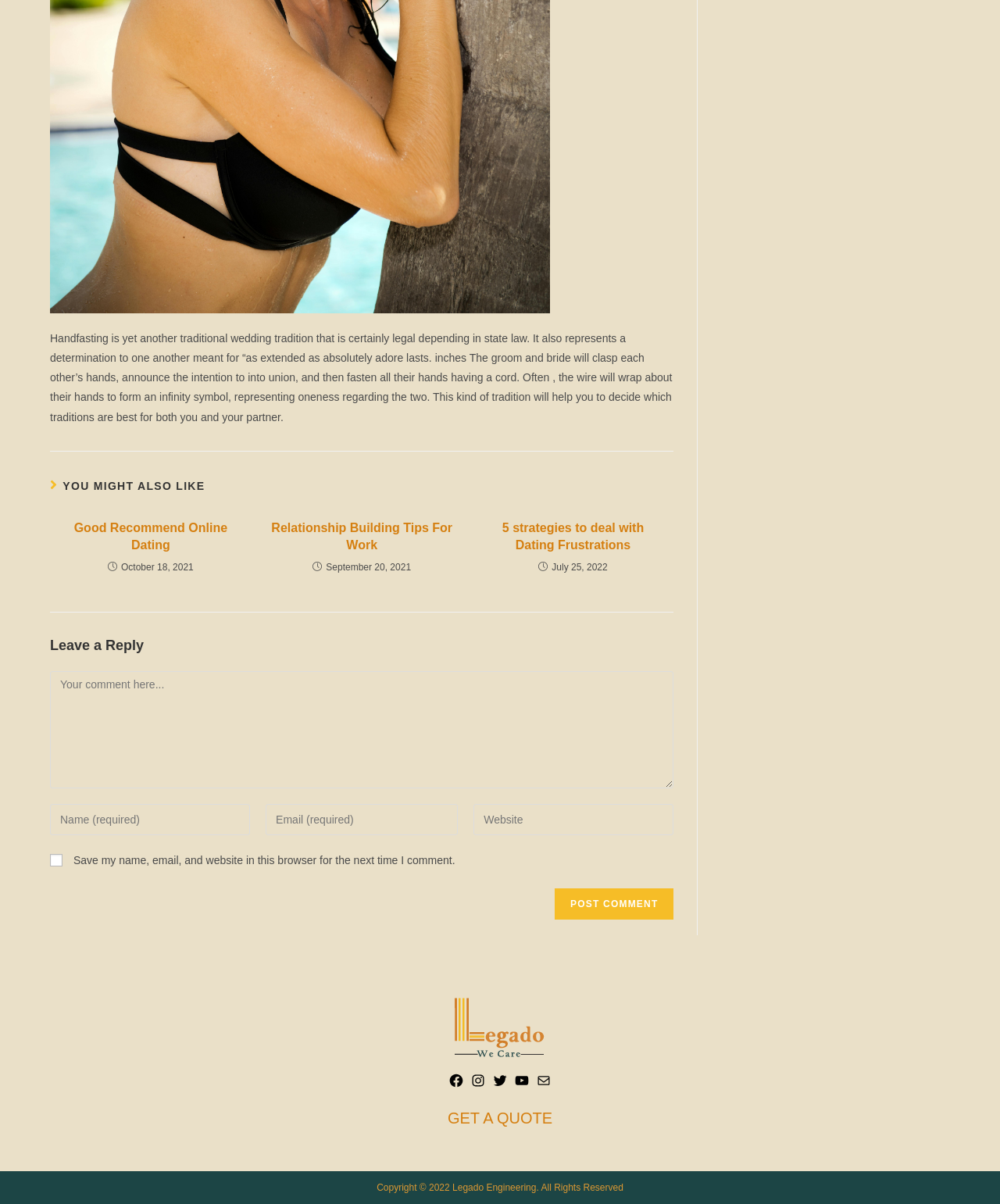What is the copyright information?
Could you give a comprehensive explanation in response to this question?

The copyright information is provided at the very bottom of the webpage, which states 'Copyright 2022 Legado Engineering. All Rights Reserved.' This indicates that the content on the webpage is owned by Legado Engineering and is protected by copyright law.